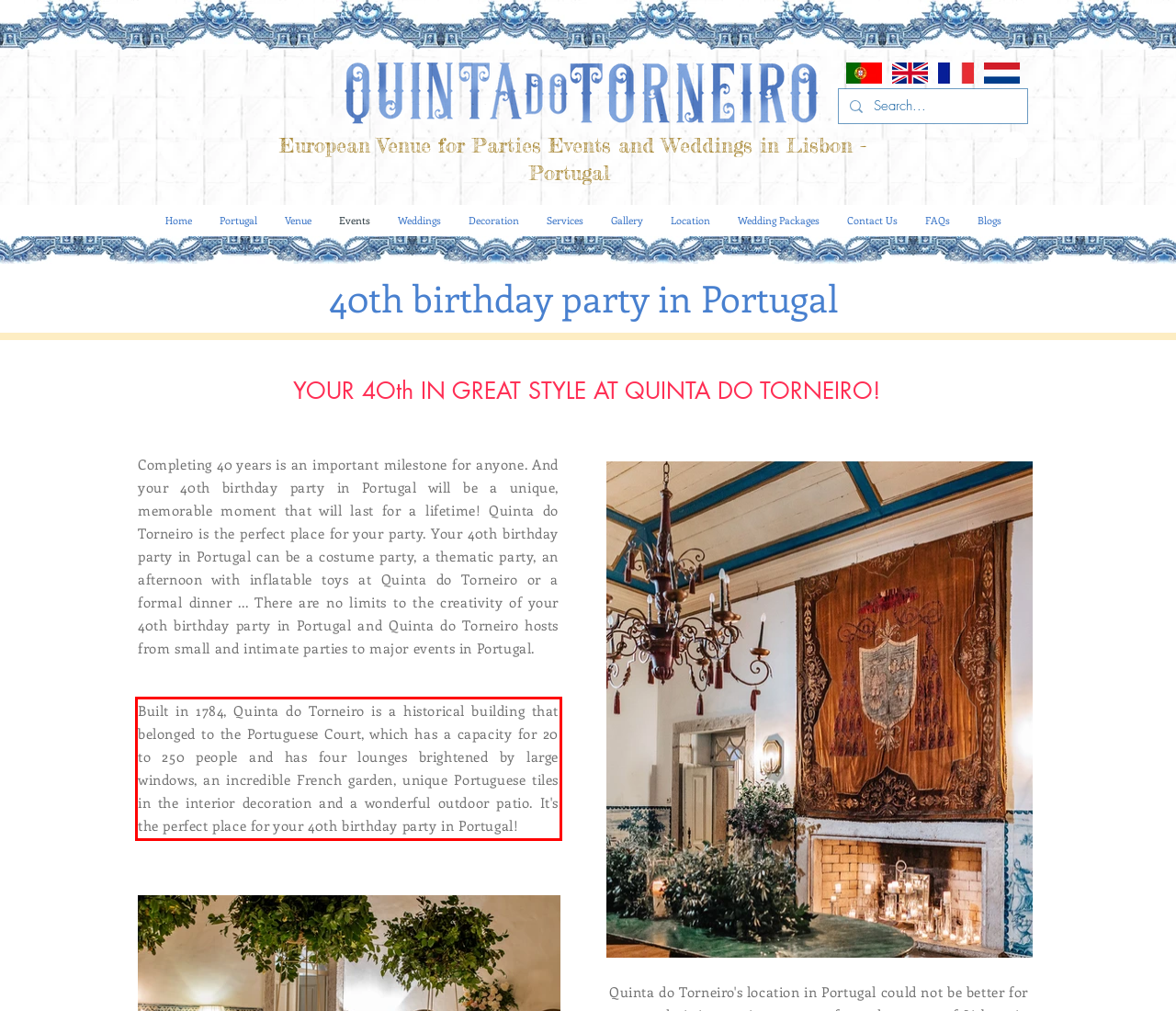You are given a webpage screenshot with a red bounding box around a UI element. Extract and generate the text inside this red bounding box.

Built in 1784, Quinta do Torneiro is a historical building that belonged to the Portuguese Court, which has a capacity for 20 to 250 people and has four lounges brightened by large windows, an incredible French garden, unique Portuguese tiles in the interior decoration and a wonderful outdoor patio. It's the perfect place for your 40th birthday party in Portugal!